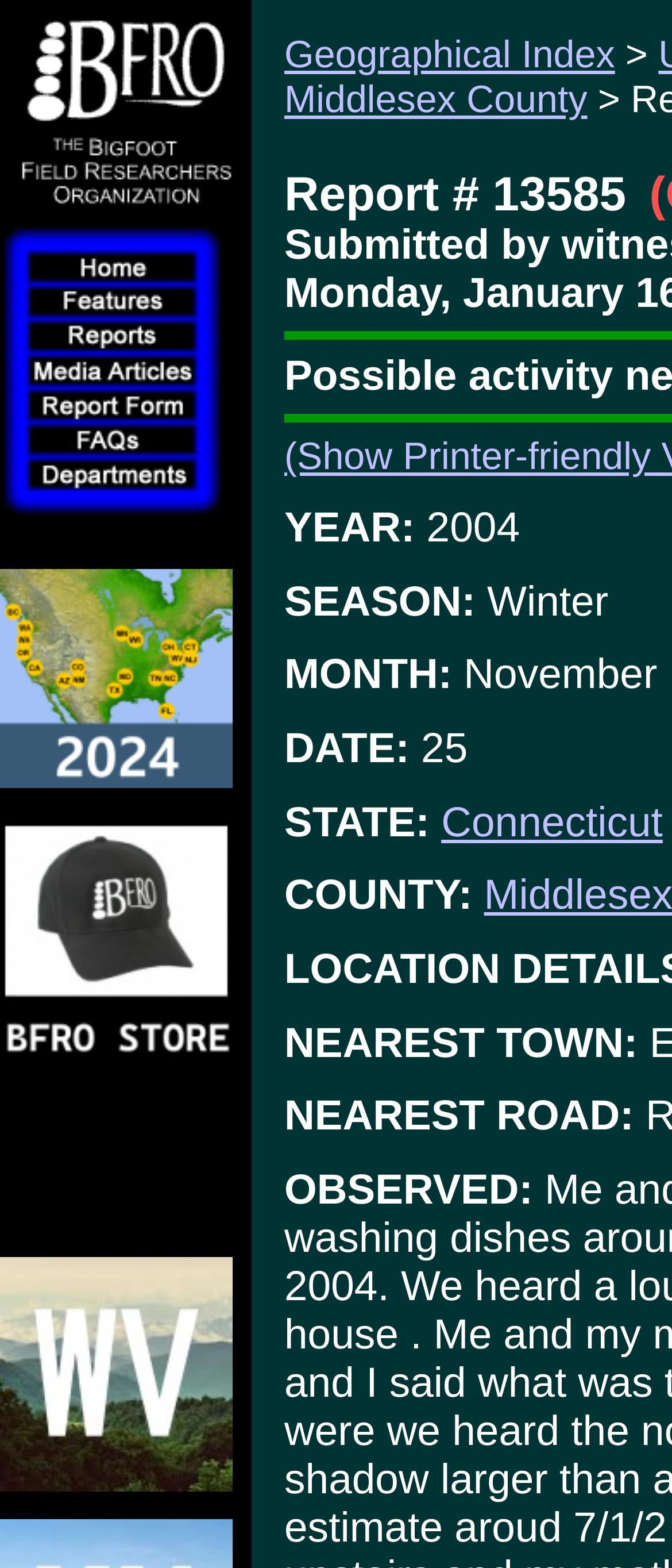What is the season of the report?
Based on the visual details in the image, please answer the question thoroughly.

The season of the report is mentioned in the report details section, which is located in the middle of the webpage. The season is specified as 'Winter'.